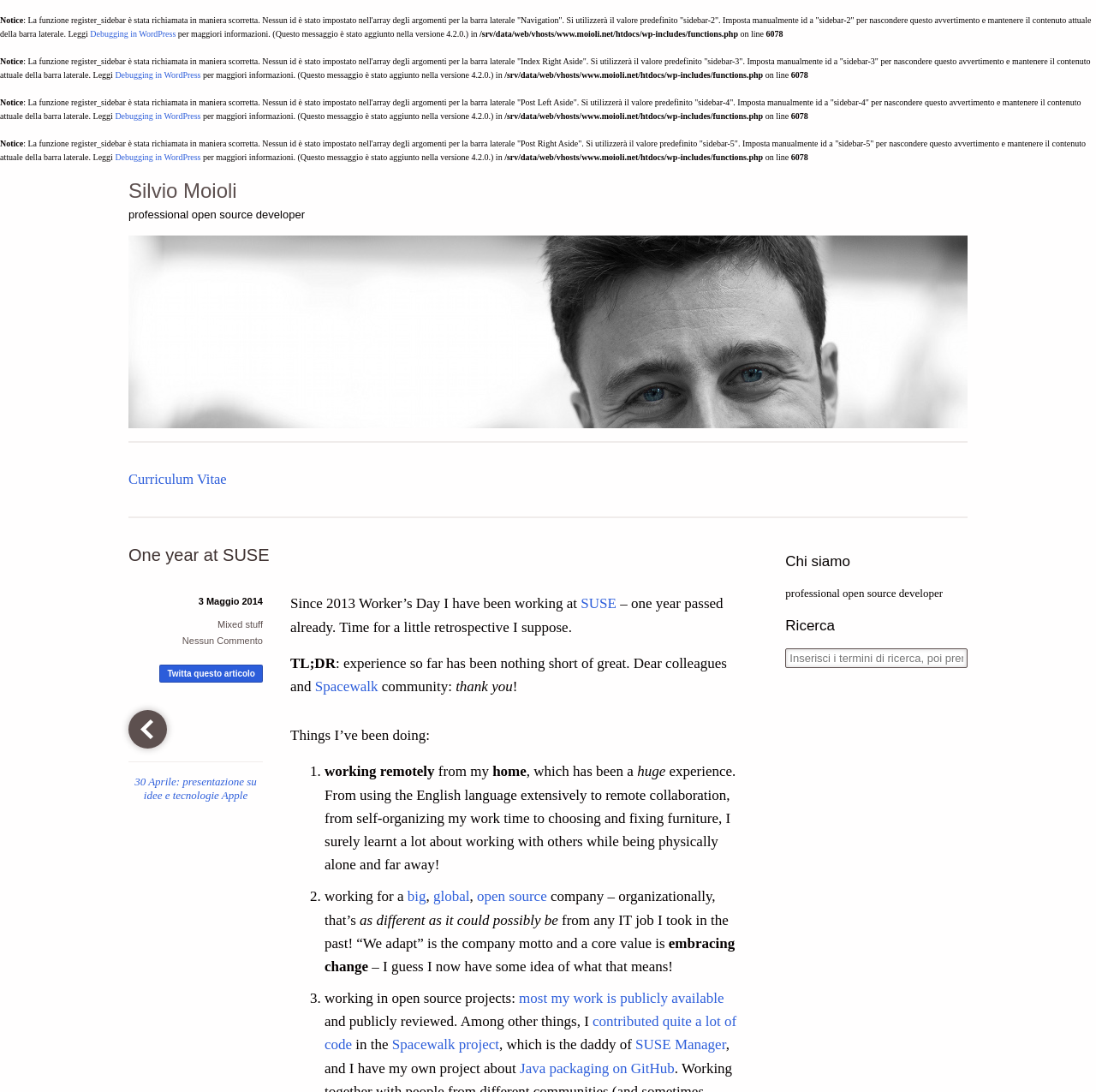What is the author's profession?
Using the image as a reference, answer the question with a short word or phrase.

open source developer